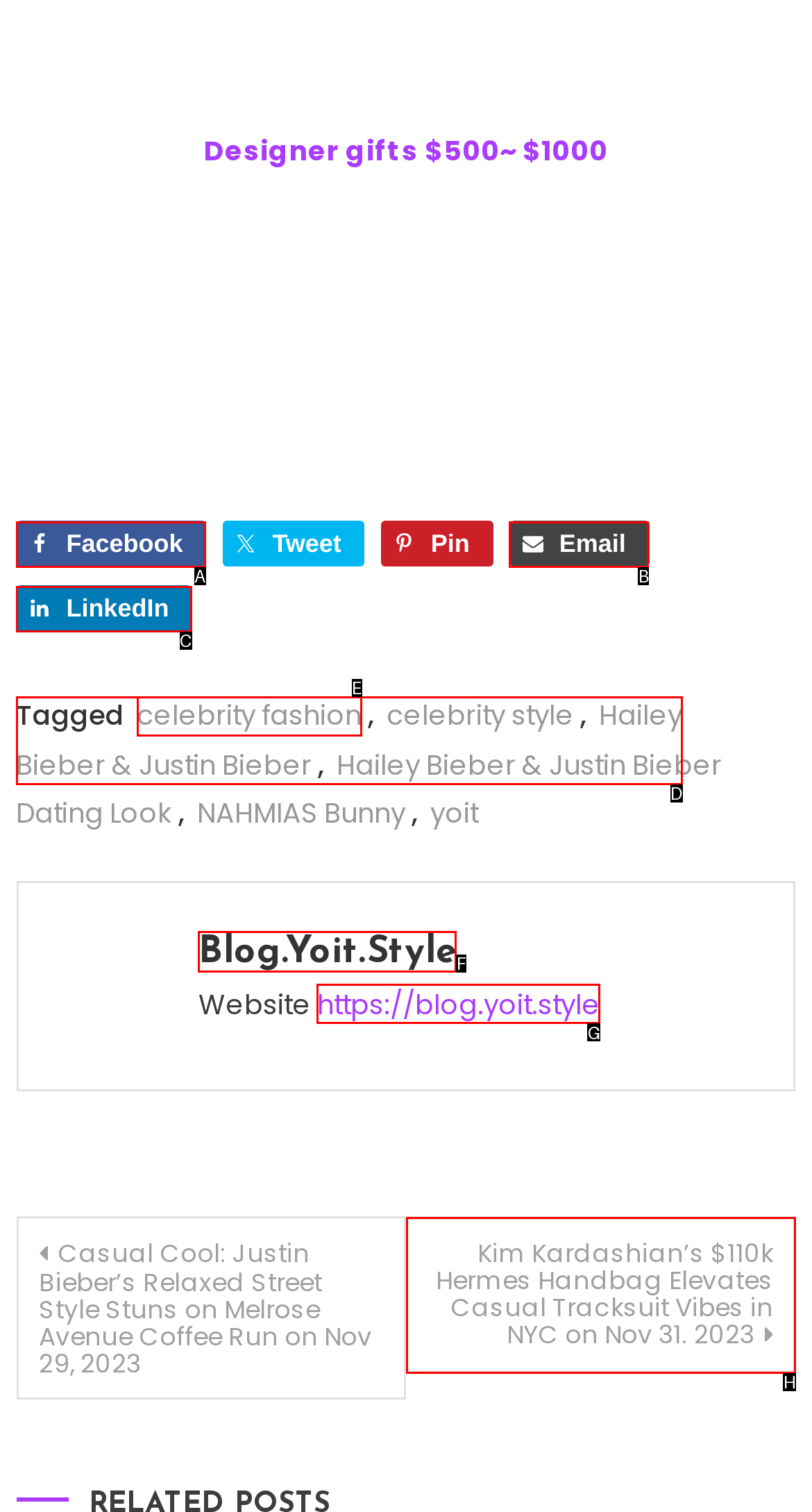Tell me which one HTML element I should click to complete the following task: Go to Blog.Yoit.Style Answer with the option's letter from the given choices directly.

F